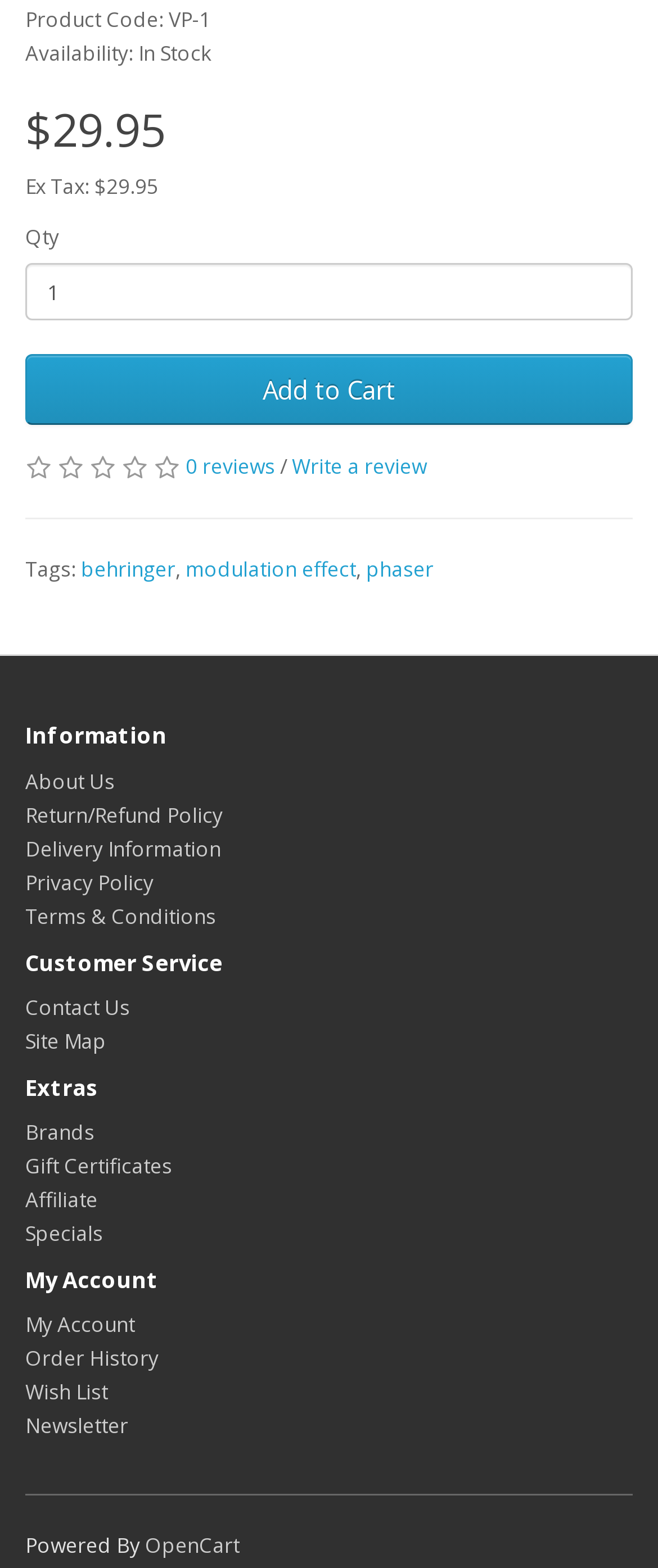Determine the bounding box coordinates for the HTML element mentioned in the following description: "OpenCart". The coordinates should be a list of four floats ranging from 0 to 1, represented as [left, top, right, bottom].

[0.221, 0.977, 0.364, 0.995]